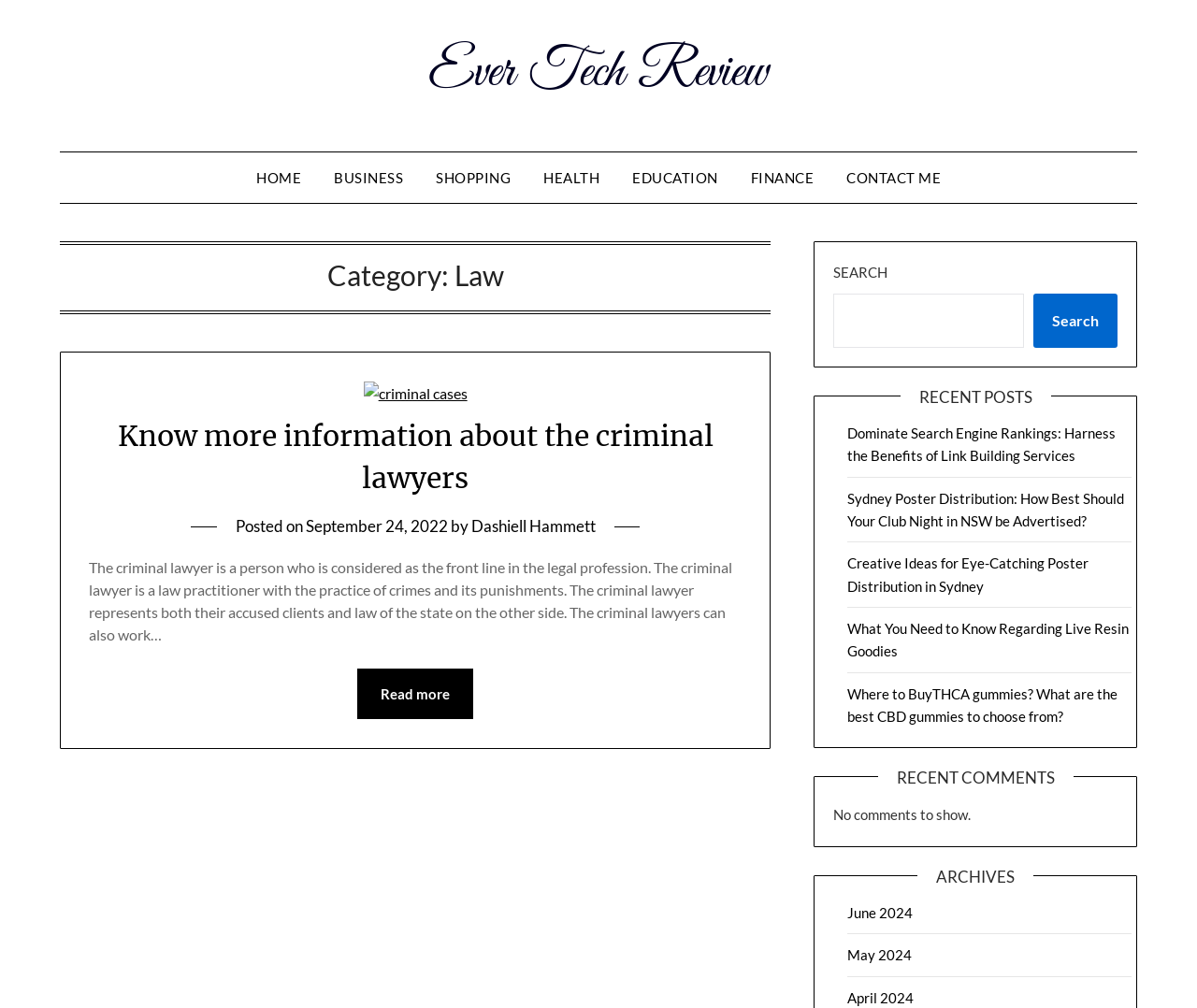Point out the bounding box coordinates of the section to click in order to follow this instruction: "Go to archives for June 2024".

[0.708, 0.897, 0.763, 0.914]